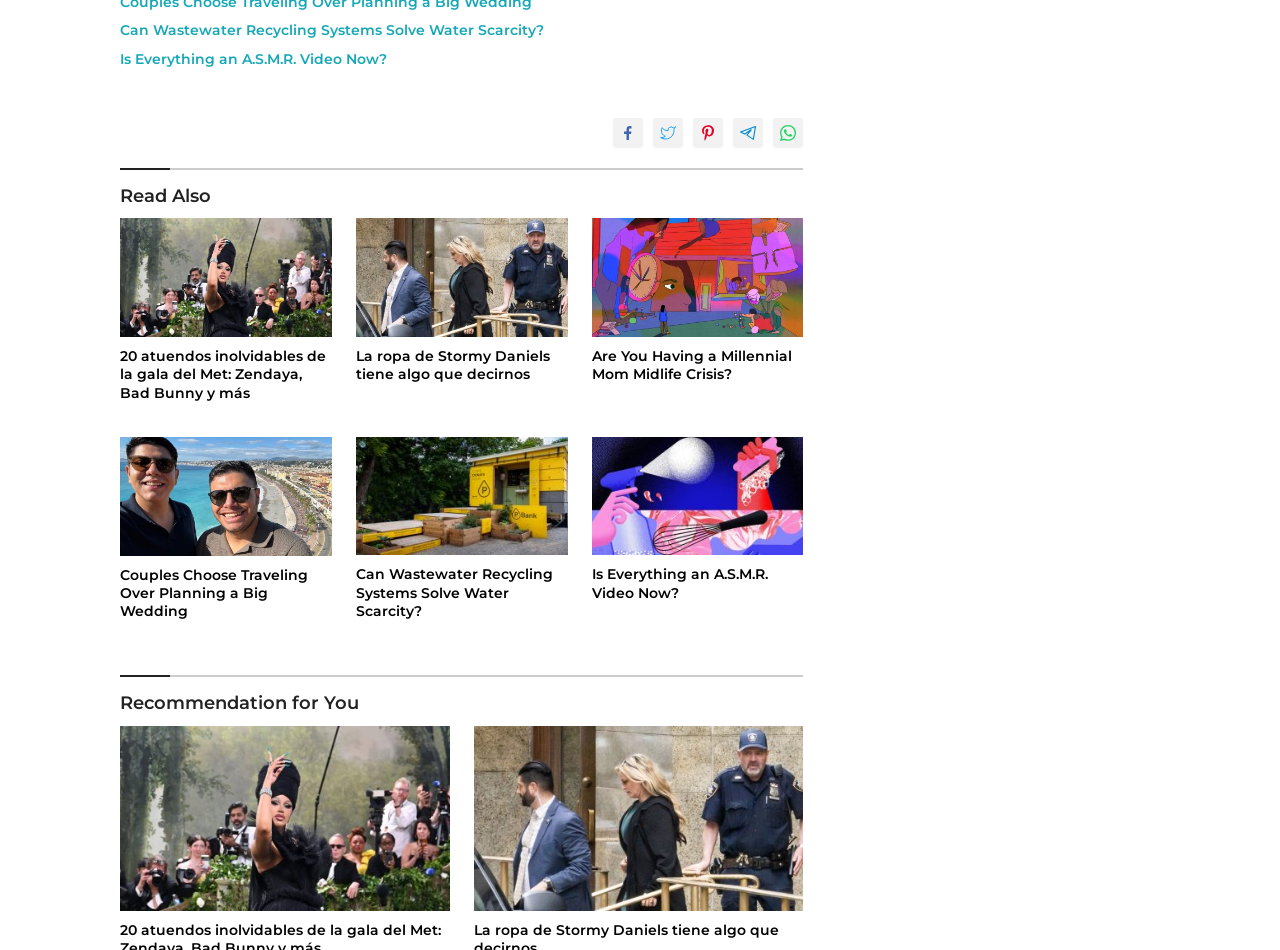Show the bounding box coordinates for the HTML element described as: "title="Send To WhatsApp"".

[0.604, 0.124, 0.628, 0.155]